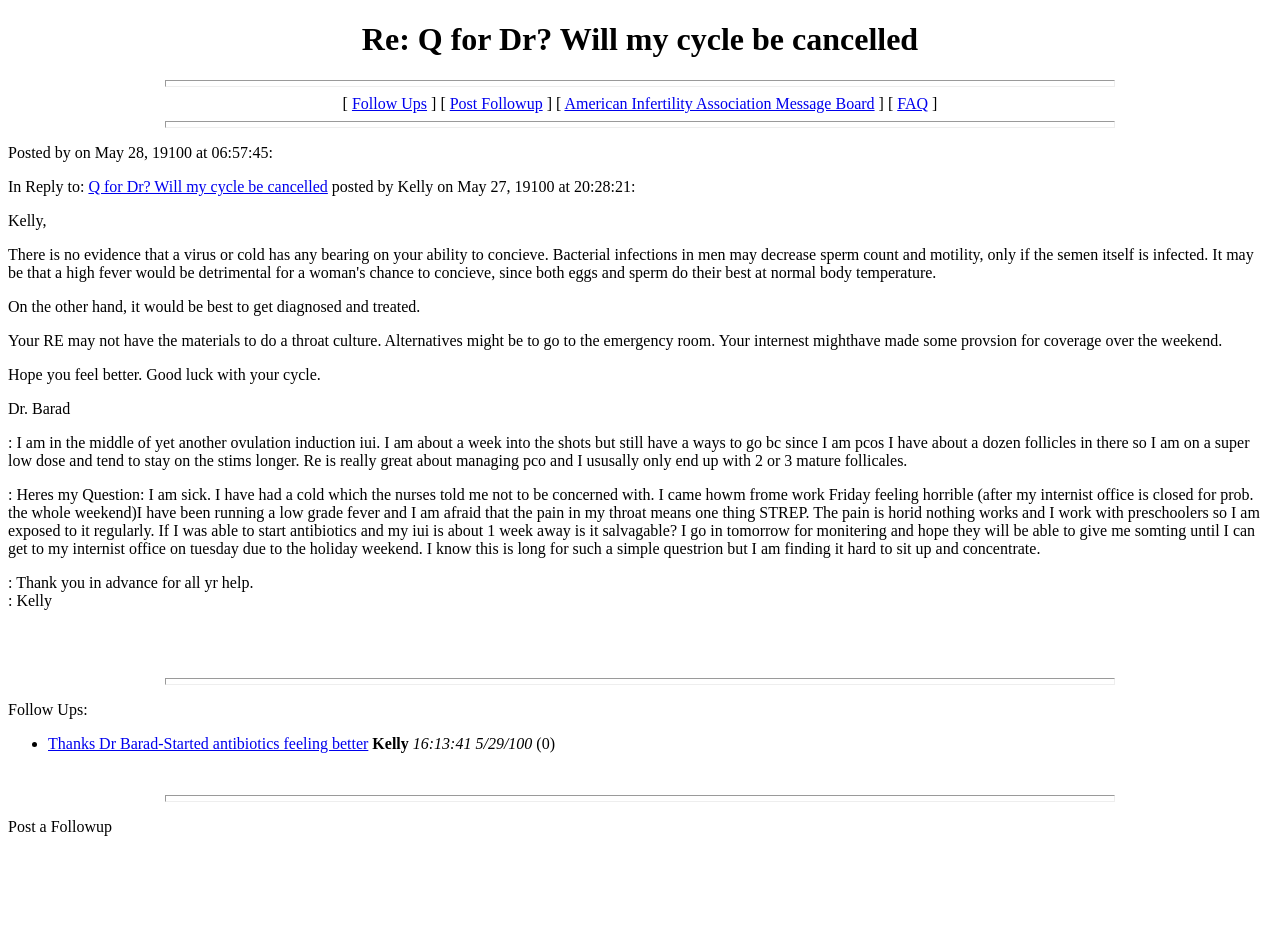Please determine the bounding box coordinates of the element to click in order to execute the following instruction: "Read the 'Climate change monitoring thru youth and lightening arrestors installed in Thar villages' article". The coordinates should be four float numbers between 0 and 1, specified as [left, top, right, bottom].

None